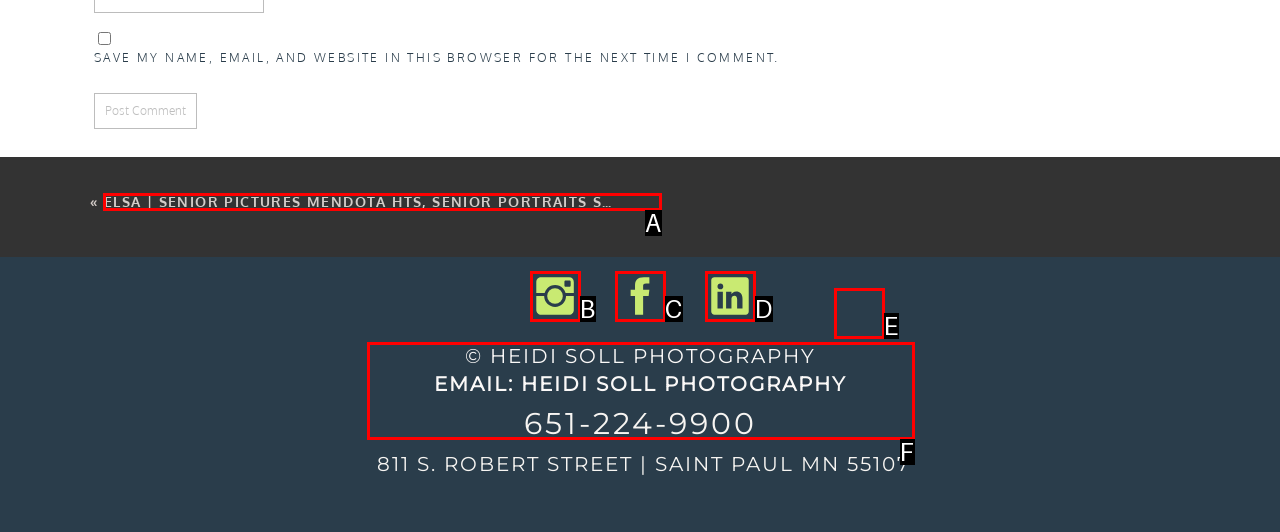Identify the letter that best matches this UI element description: parent_node: © HEIDI SOLL PHOTOGRAPHY
Answer with the letter from the given options.

E